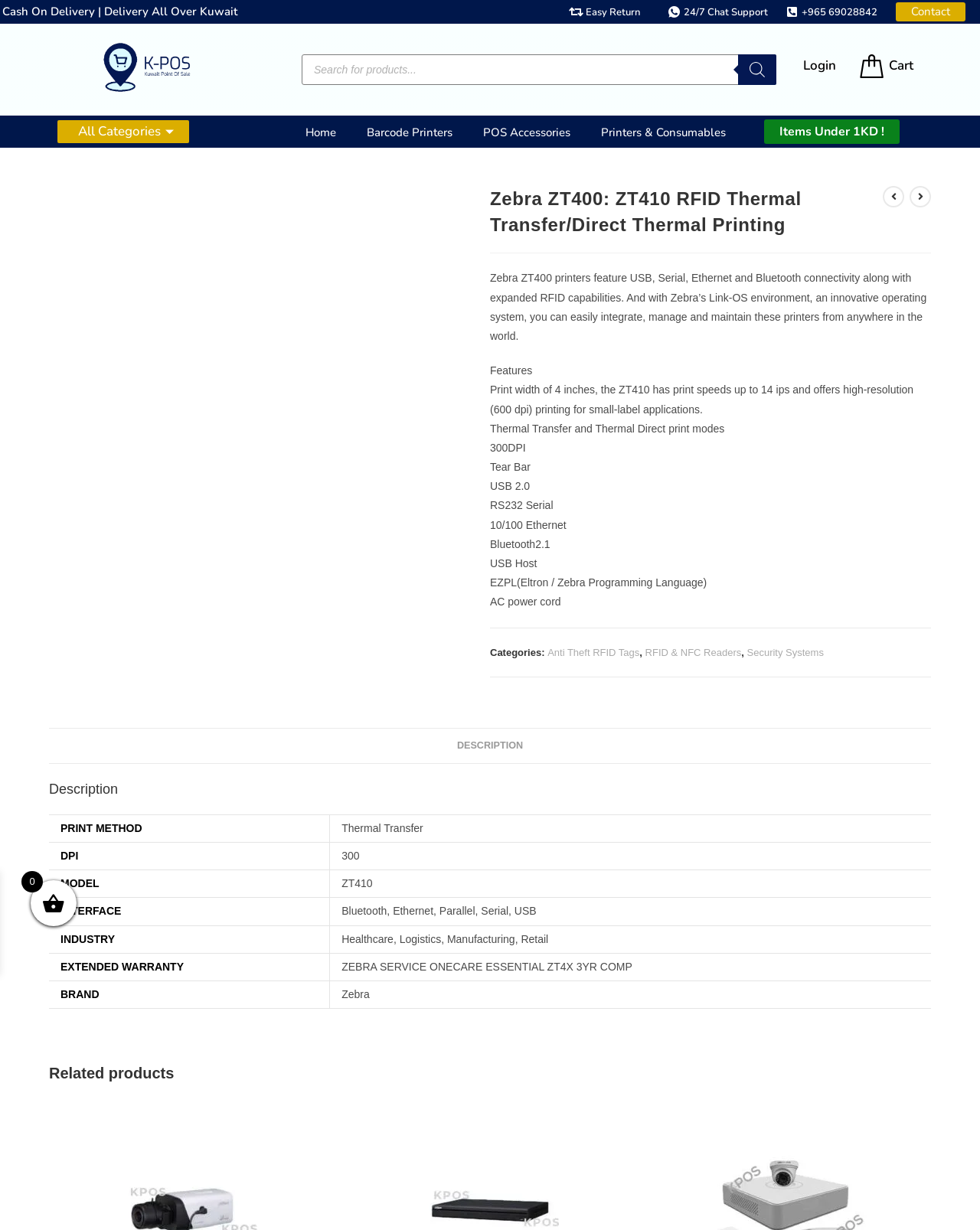Determine the bounding box coordinates for the HTML element mentioned in the following description: "Contact". The coordinates should be a list of four floats ranging from 0 to 1, represented as [left, top, right, bottom].

[0.914, 0.002, 0.986, 0.017]